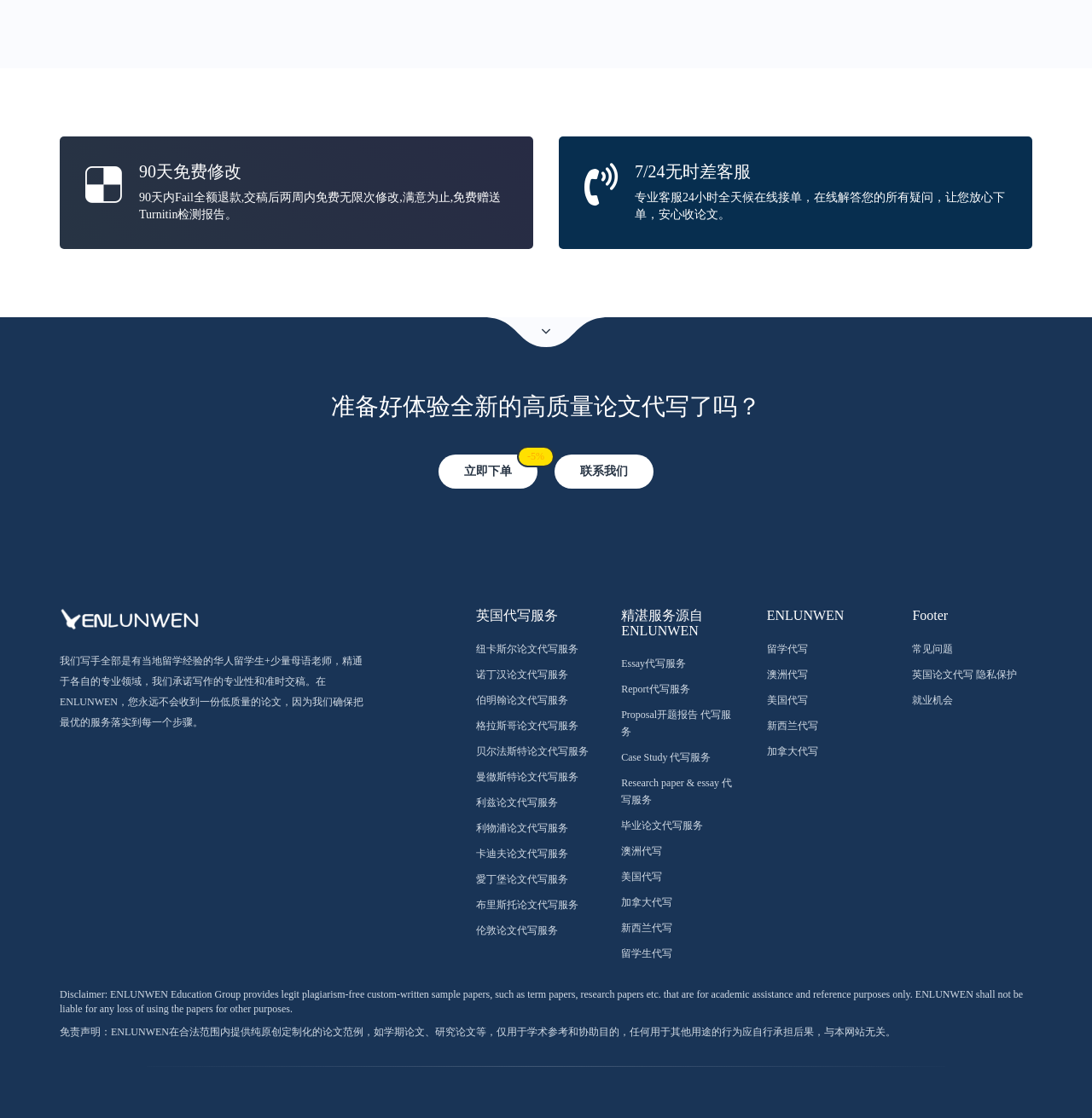What is the guarantee for paper quality?
Please provide a comprehensive and detailed answer to the question.

According to the webpage, ENLUNWEN guarantees high-quality papers and no plagiarism. The papers are written by experienced writers who are familiar with the academic field and ensure the papers meet the required standards.